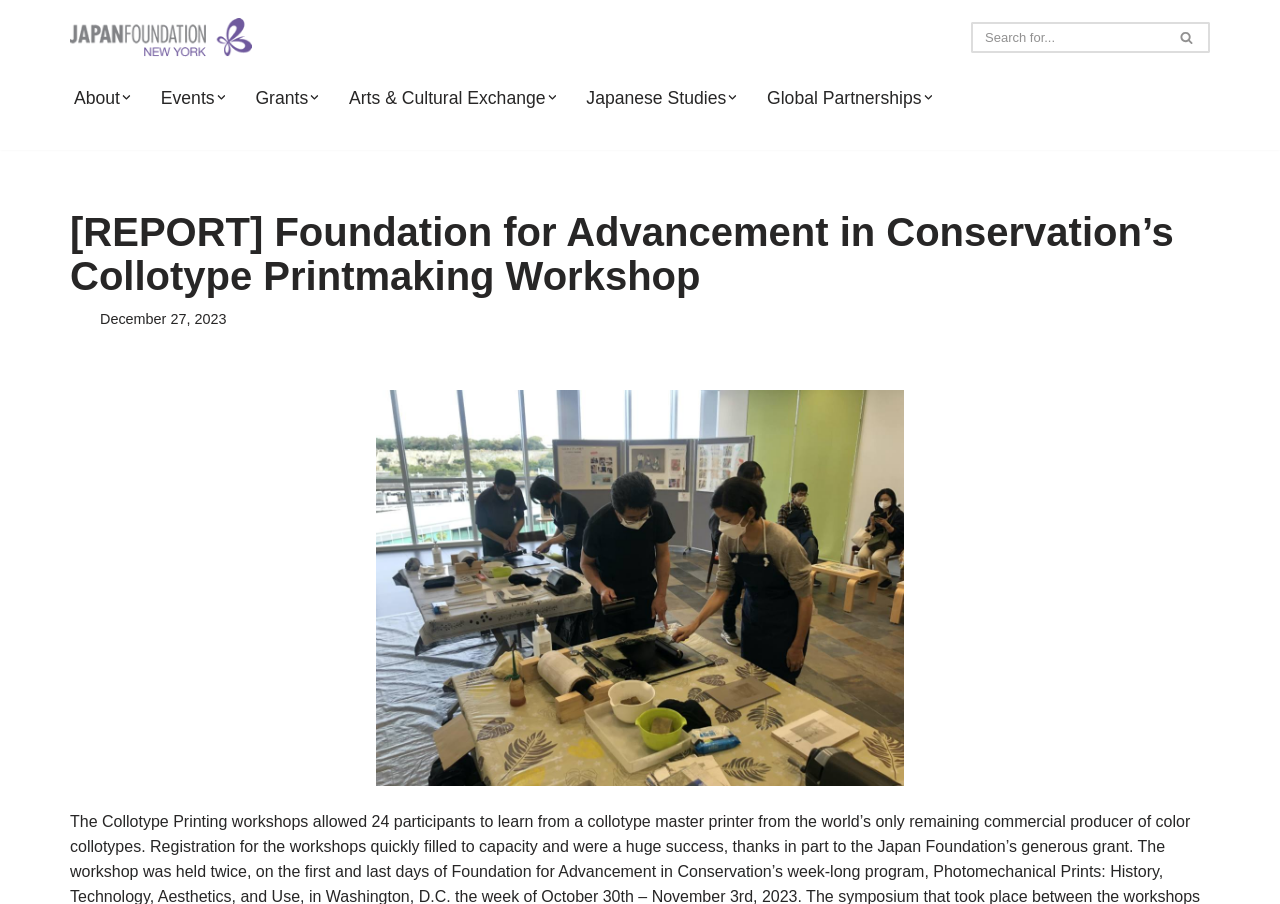Use the information in the screenshot to answer the question comprehensively: What is the name of the organization?

I found the answer by looking at the link element with the text 'The Japan Foundation, New York' at the top of the webpage, which suggests that it is the name of the organization.